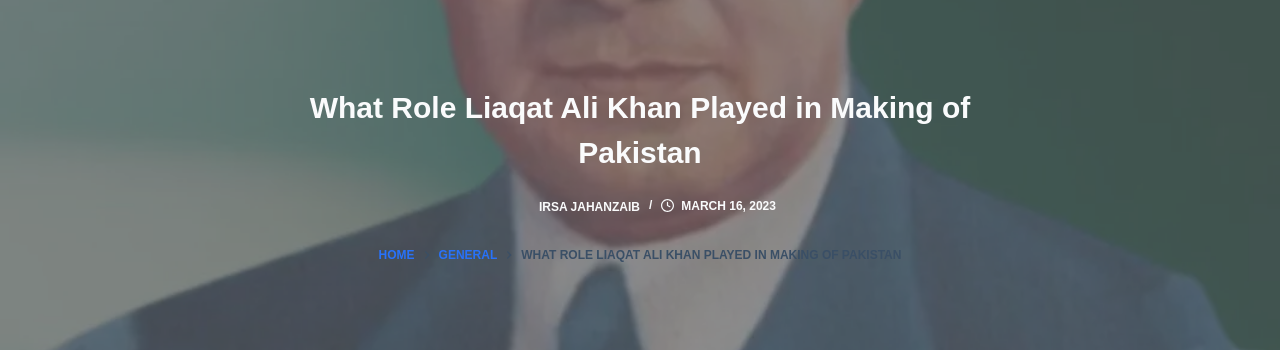What is the title of the article?
Could you answer the question with a detailed and thorough explanation?

The title of the article is 'What Role Liaqat Ali Khan Played in Making of Pakistan', which is mentioned in the caption as being authored by Irsa Jahanzaib and dated March 16, 2023.